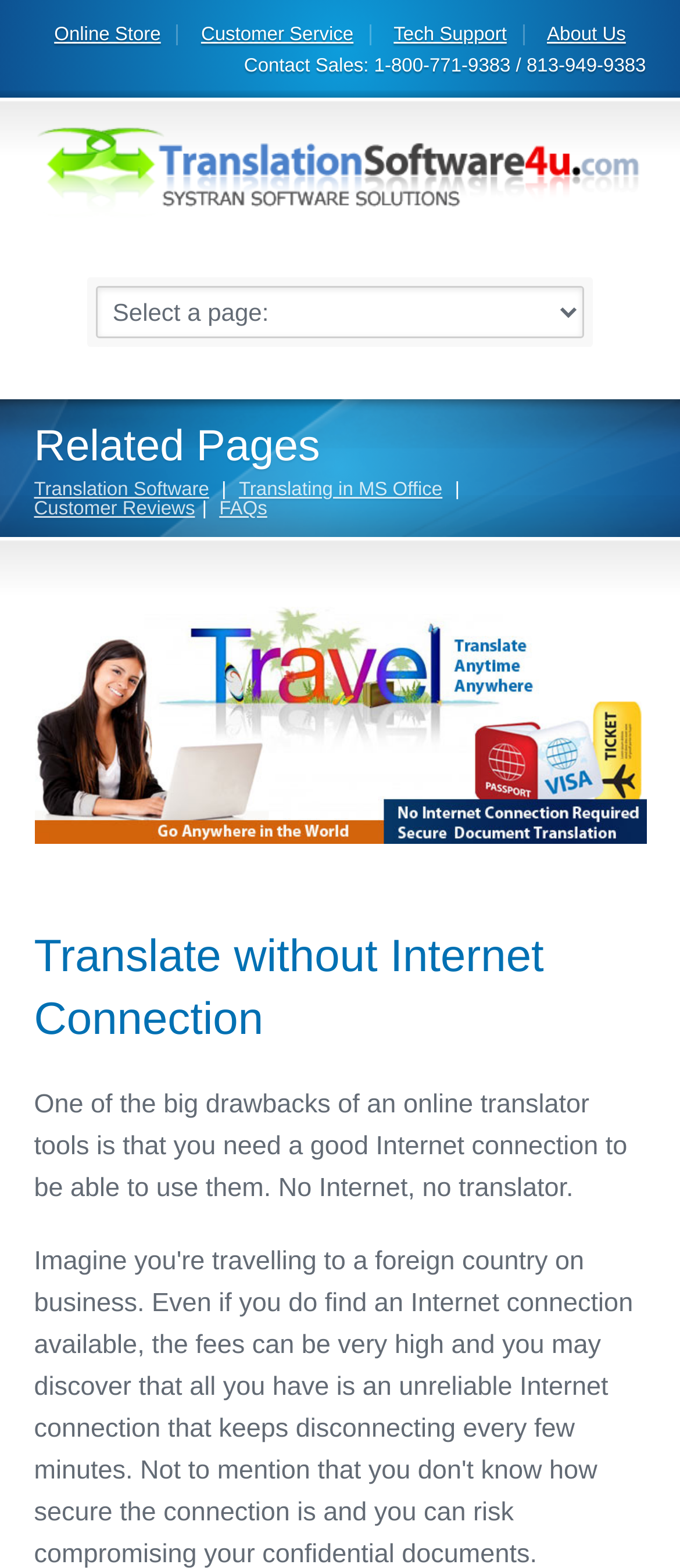Bounding box coordinates are specified in the format (top-left x, top-left y, bottom-right x, bottom-right y). All values are floating point numbers bounded between 0 and 1. Please provide the bounding box coordinate of the region this sentence describes: FAQs

[0.322, 0.319, 0.393, 0.331]